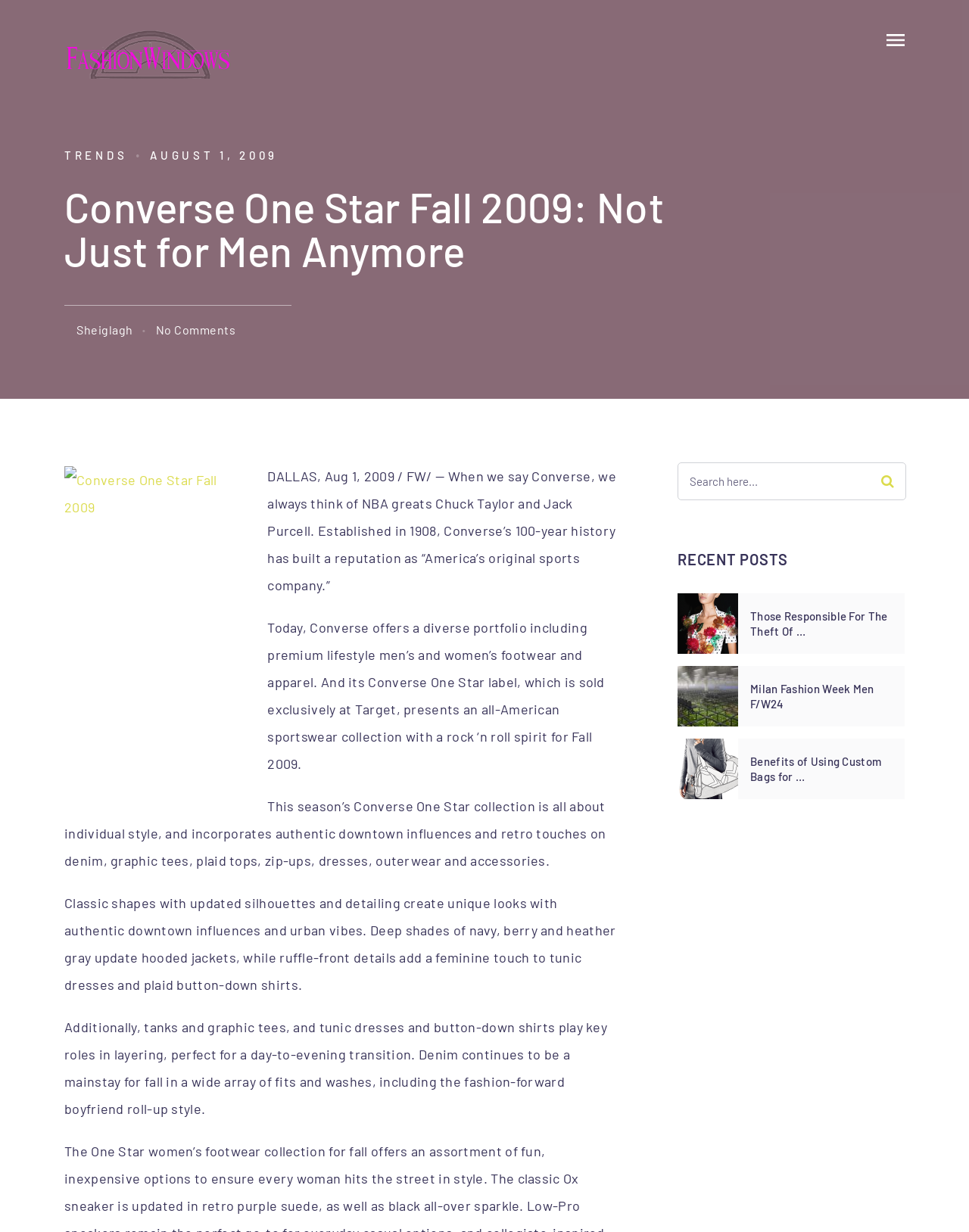Identify the bounding box for the described UI element. Provide the coordinates in (top-left x, top-left y, bottom-right x, bottom-right y) format with values ranging from 0 to 1: name="s" placeholder="Search here..."

[0.7, 0.376, 0.934, 0.405]